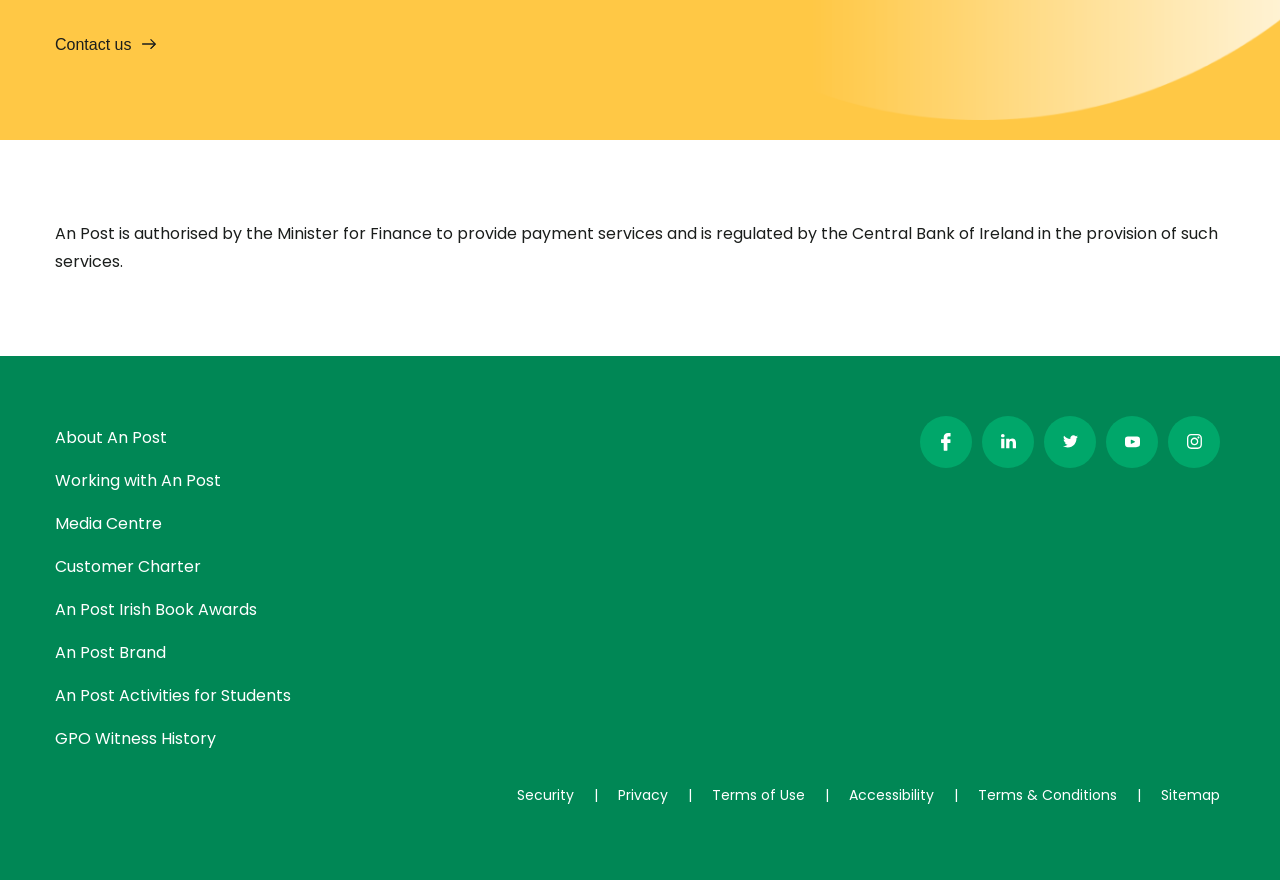Please determine the bounding box coordinates for the element with the description: "alt="twitter-footer-icon"".

[0.816, 0.473, 0.856, 0.532]